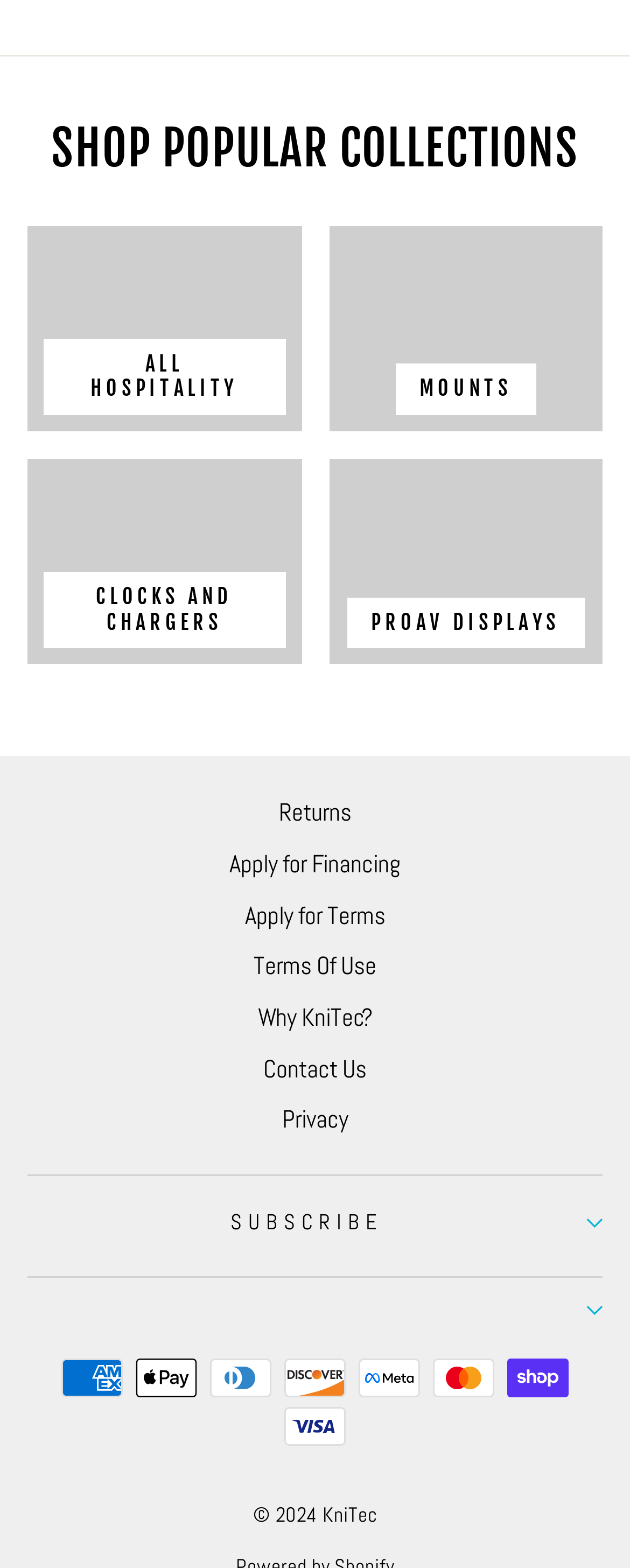Determine the bounding box coordinates of the region to click in order to accomplish the following instruction: "Explore Mounts products". Provide the coordinates as four float numbers between 0 and 1, specifically [left, top, right, bottom].

[0.522, 0.144, 0.956, 0.275]